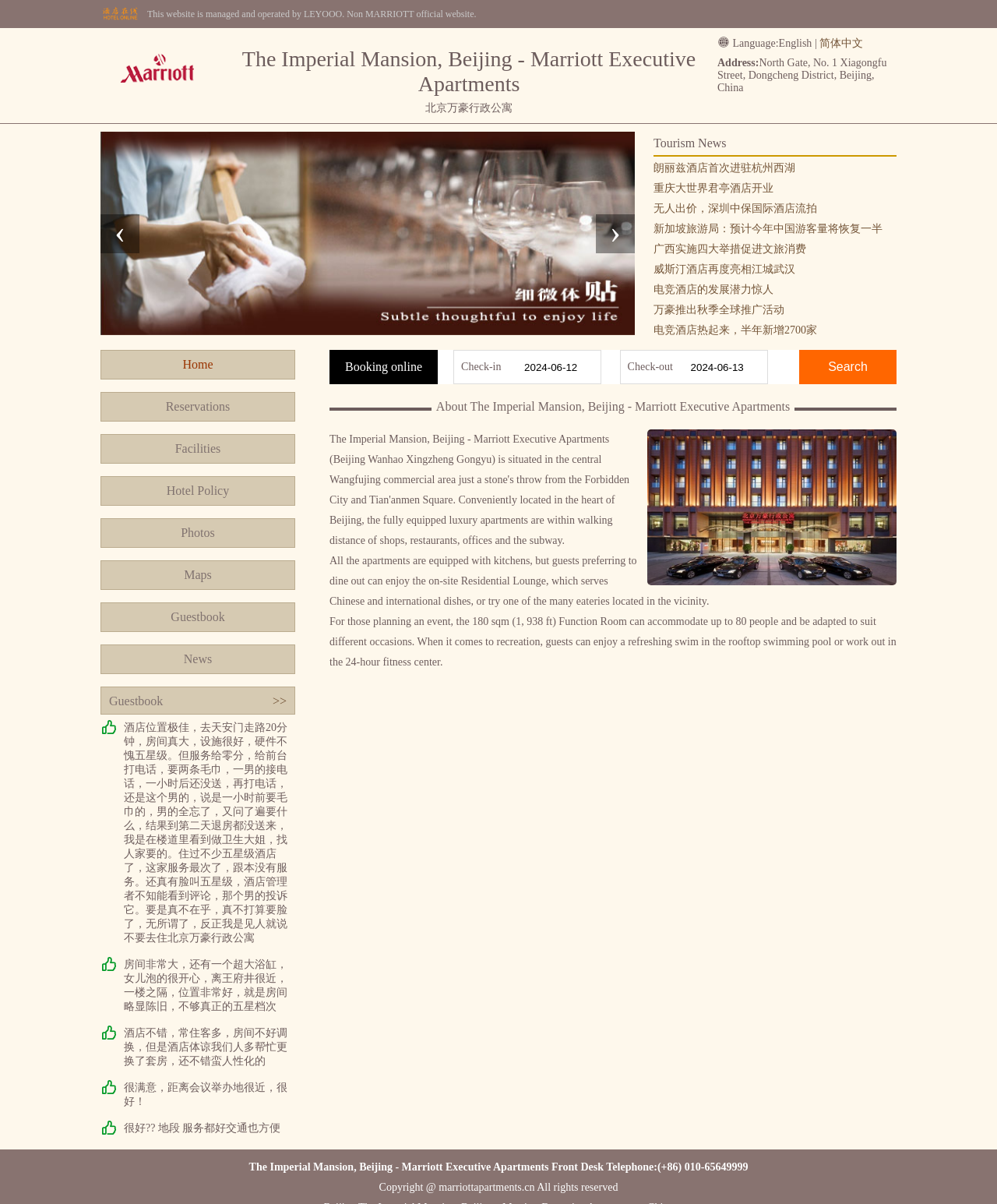How can I make a reservation on this website?
Answer the question using a single word or phrase, according to the image.

By clicking on 'Reservations' and filling out the form